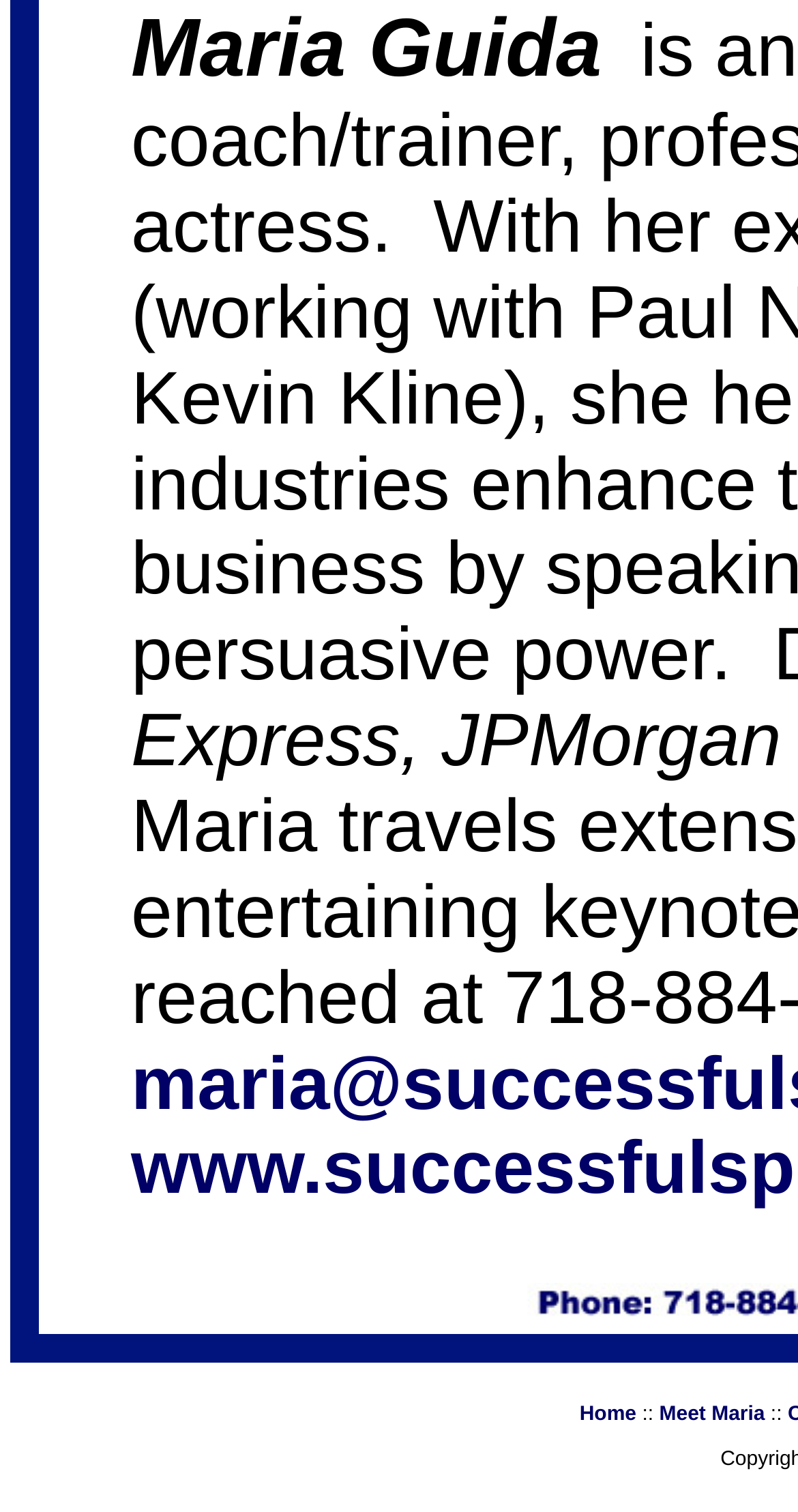Locate the bounding box of the UI element described in the following text: "Biz Updates".

None